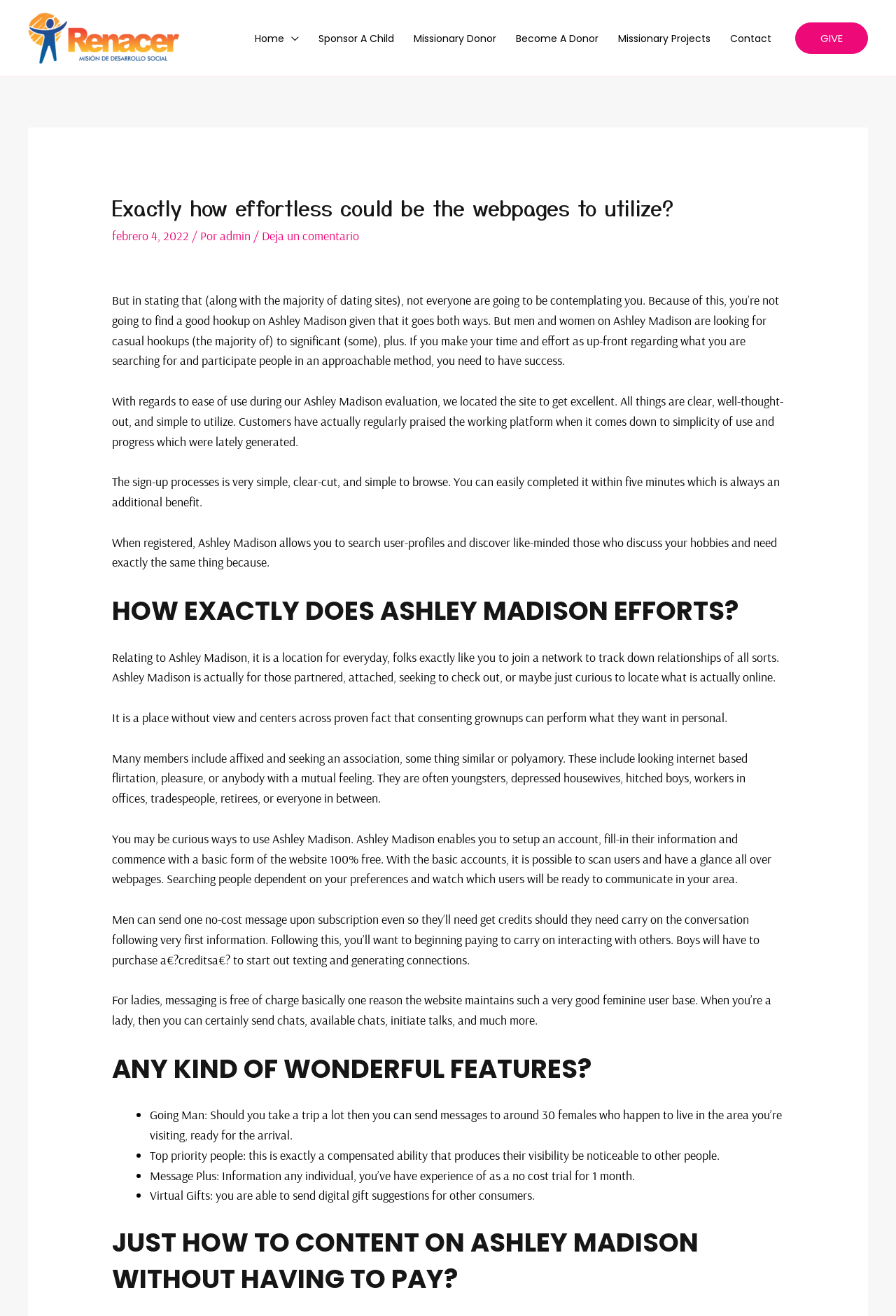Extract the bounding box coordinates for the UI element described as: "Missionary Projects".

[0.679, 0.011, 0.804, 0.048]